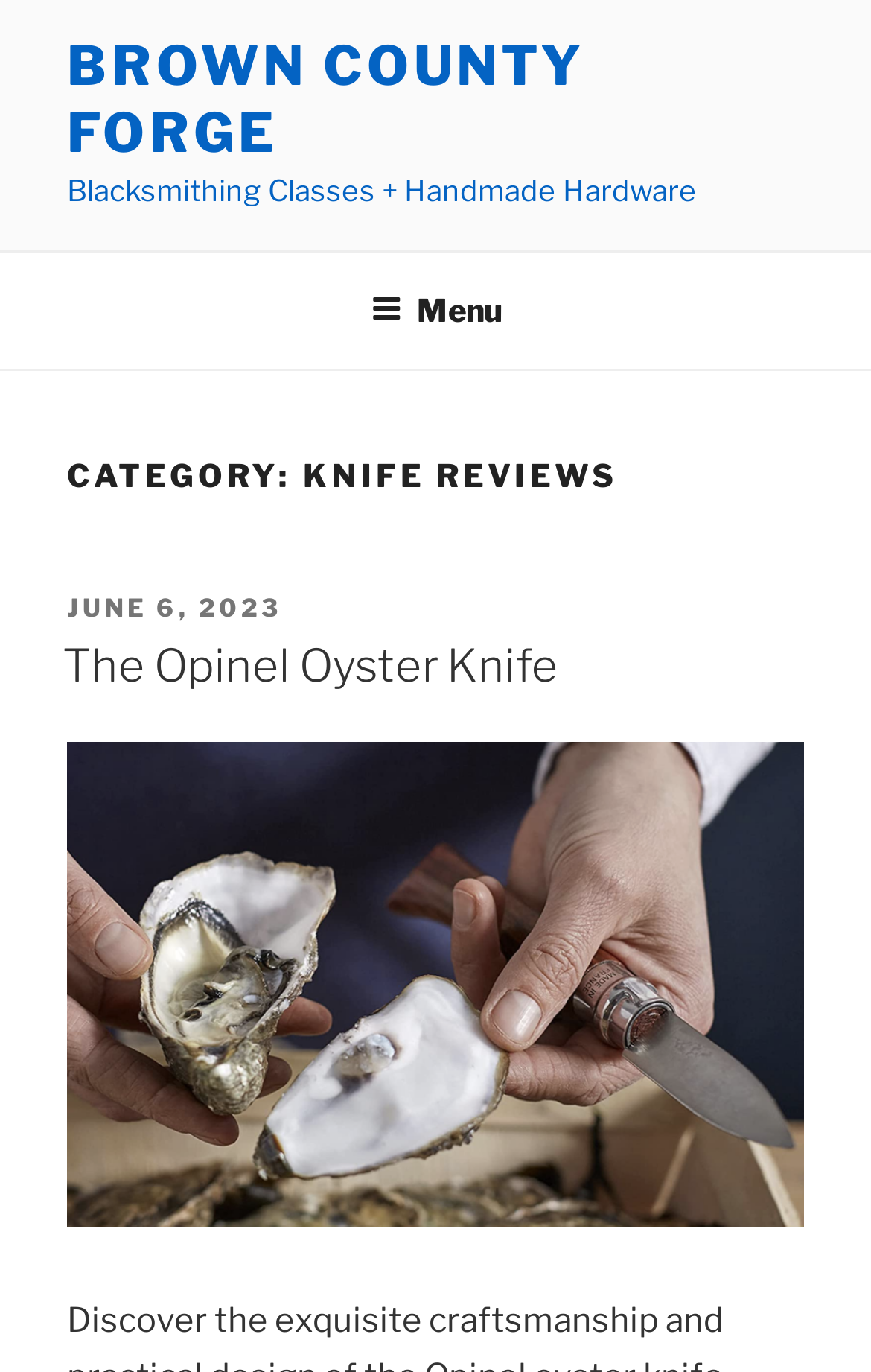Is the menu expanded?
Give a detailed response to the question by analyzing the screenshot.

I found the state of the menu by looking at the 'Menu' button element, which has an 'expanded' property set to 'False'.